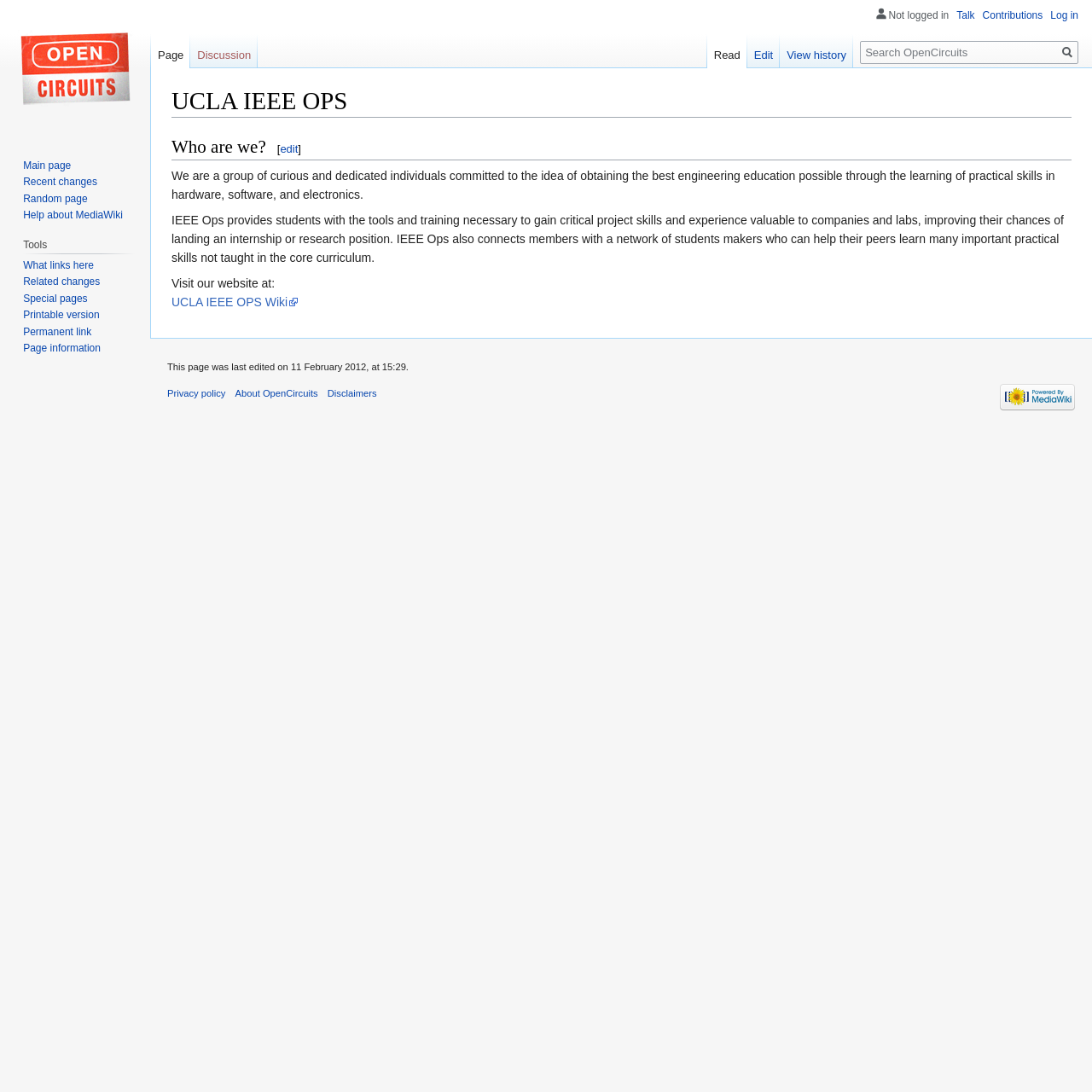Respond with a single word or phrase:
What is the purpose of IEEE Ops?

To provide students with practical skills